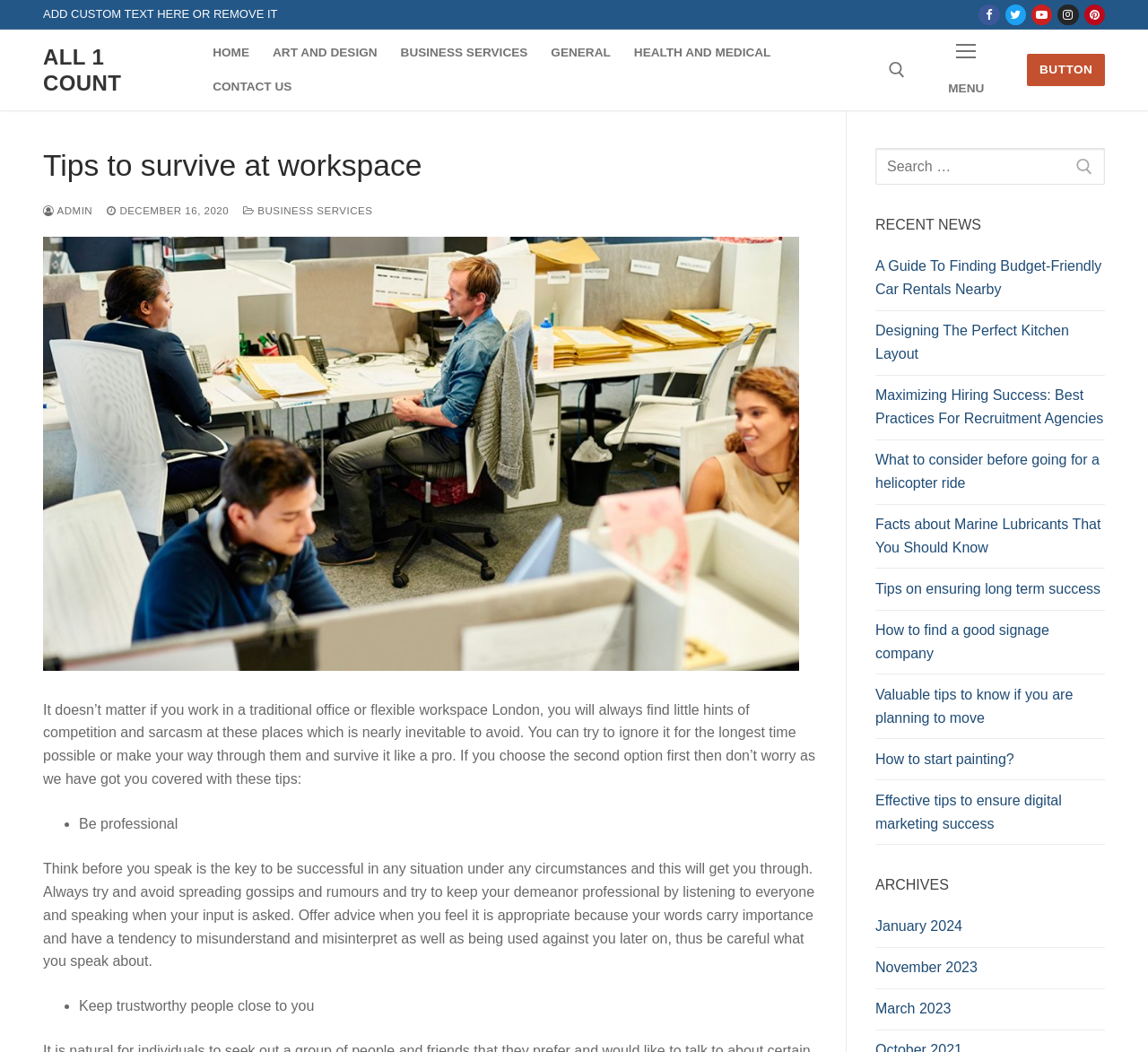Provide the bounding box coordinates of the HTML element this sentence describes: "How to start painting?". The bounding box coordinates consist of four float numbers between 0 and 1, i.e., [left, top, right, bottom].

[0.762, 0.711, 0.962, 0.742]